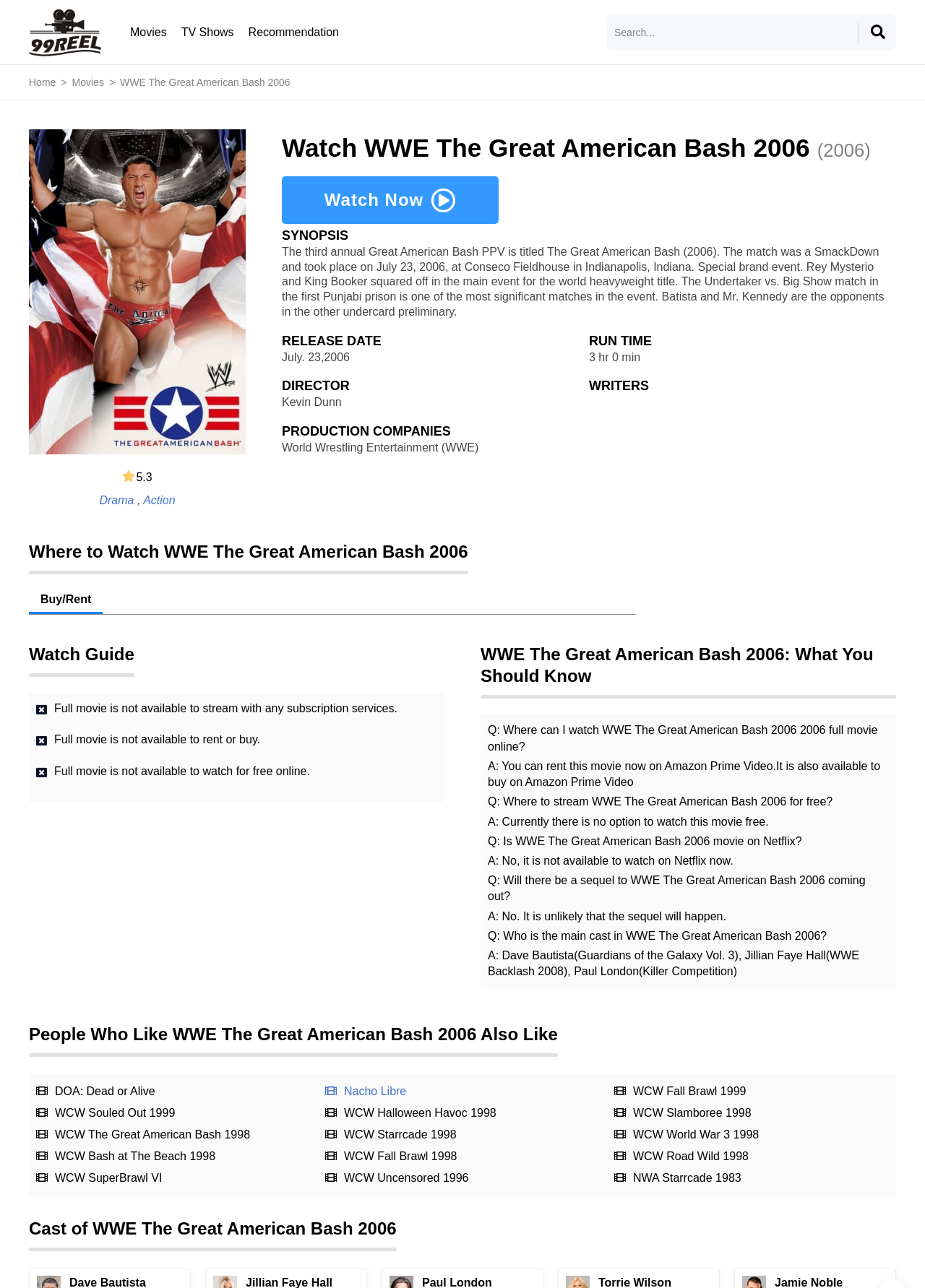Determine the bounding box coordinates of the section to be clicked to follow the instruction: "Search for a movie". The coordinates should be given as four float numbers between 0 and 1, formatted as [left, top, right, bottom].

[0.656, 0.011, 0.93, 0.039]